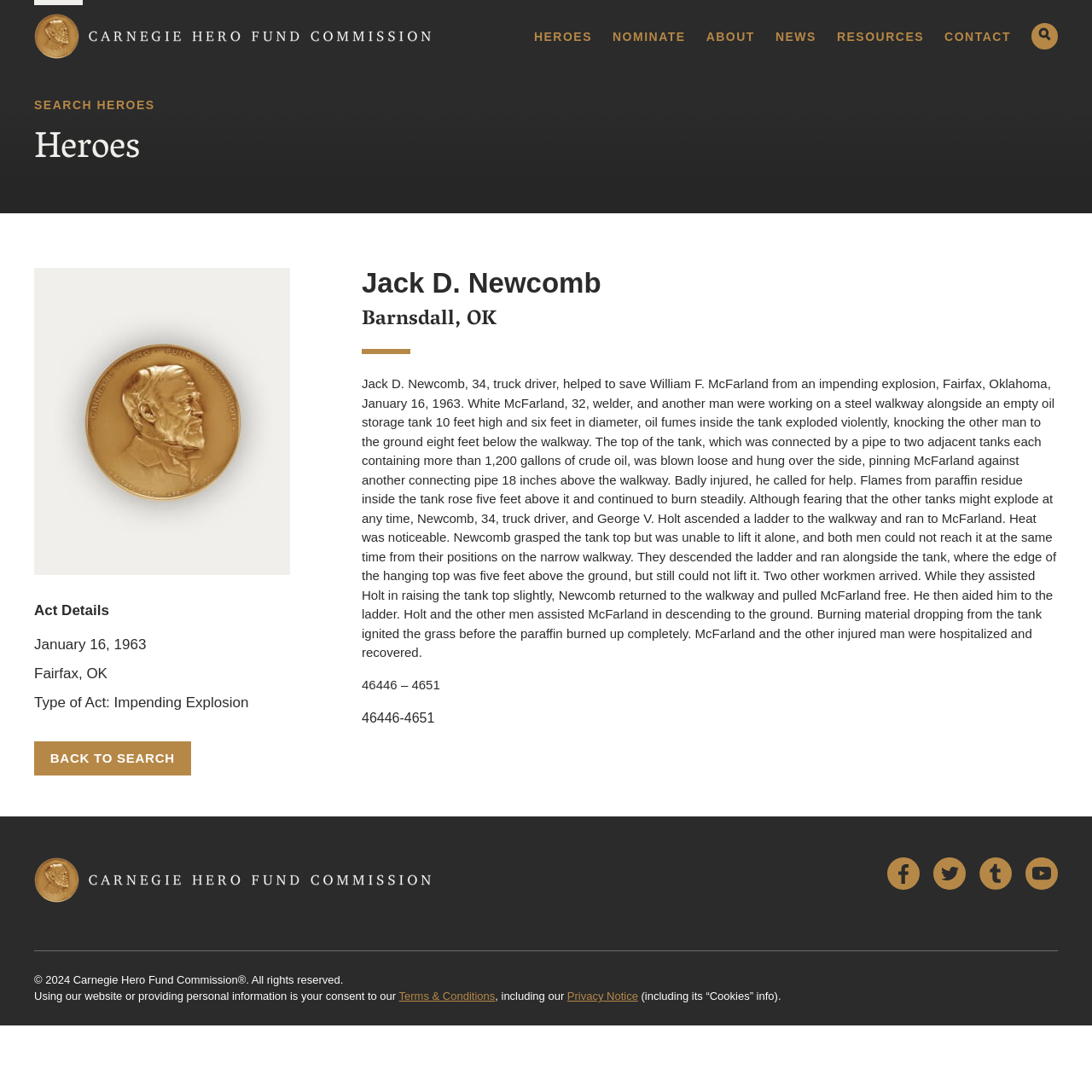What is the type of act?
Please answer the question with as much detail as possible using the screenshot.

The type of act is mentioned in the static text 'Type of Act: Impending Explosion' inside the article element.